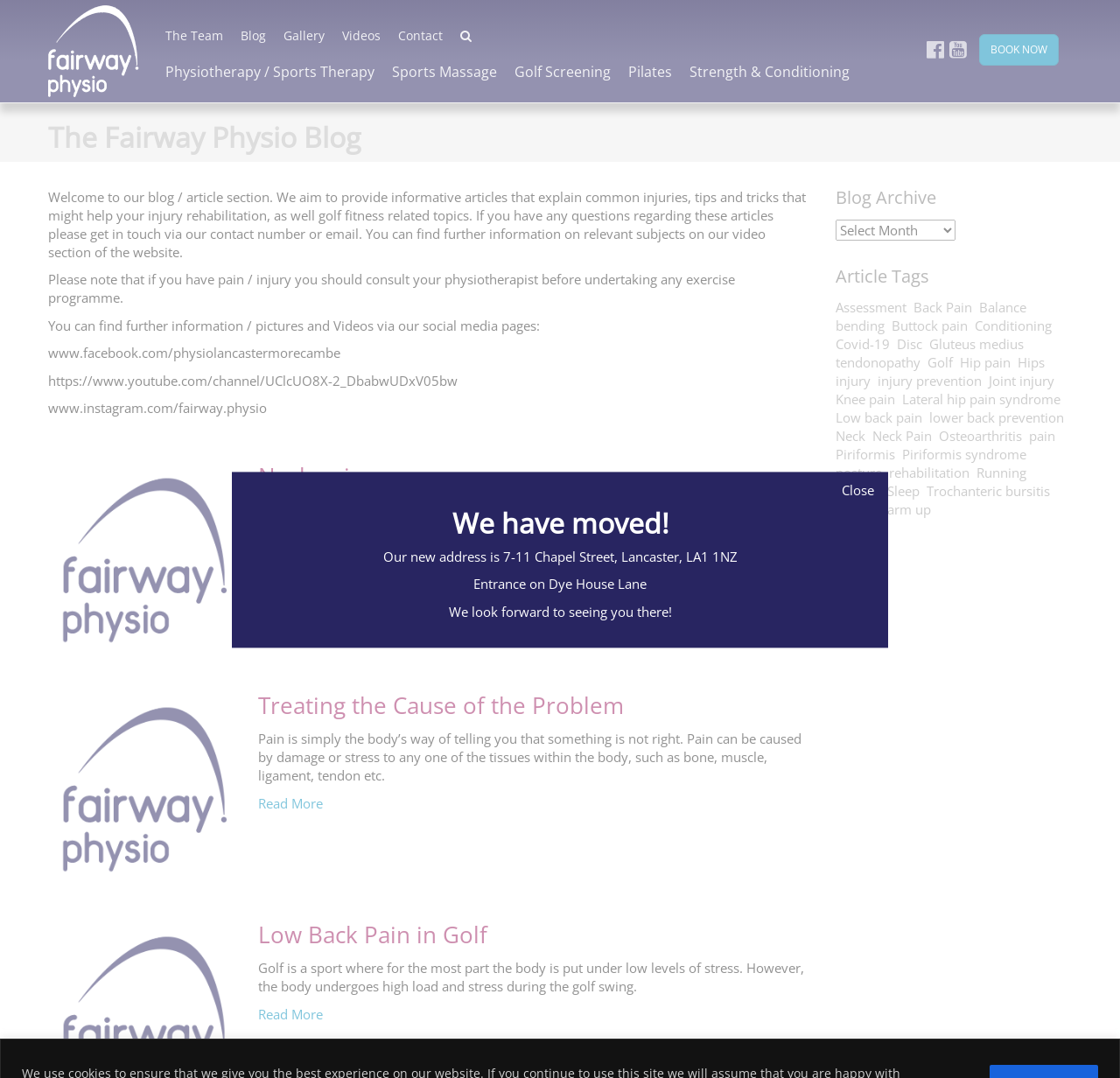Find the bounding box coordinates for the area that must be clicked to perform this action: "Click the 'Submit Comment' button".

None